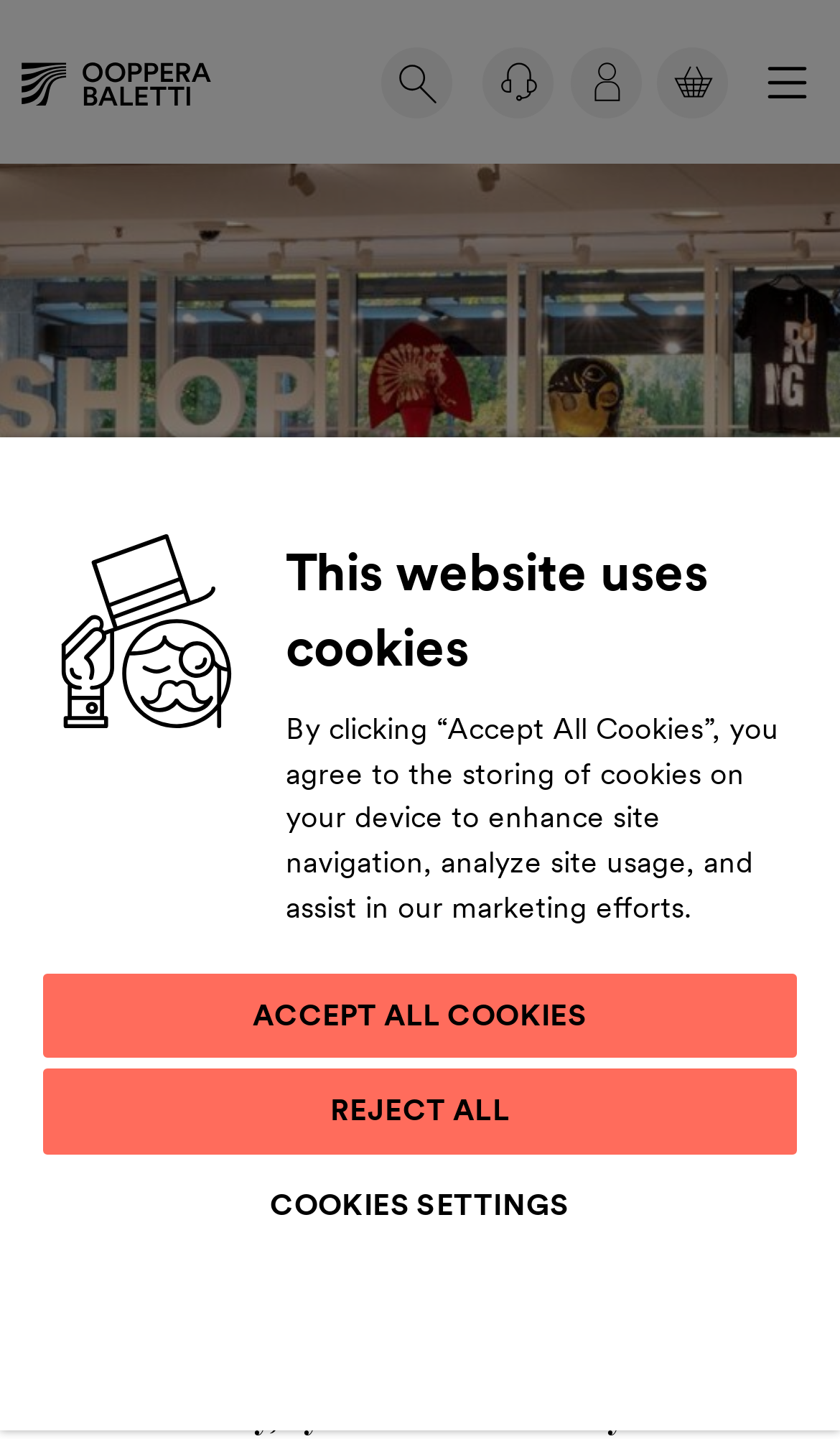Pinpoint the bounding box coordinates of the element to be clicked to execute the instruction: "go to front page".

[0.026, 0.04, 0.251, 0.074]